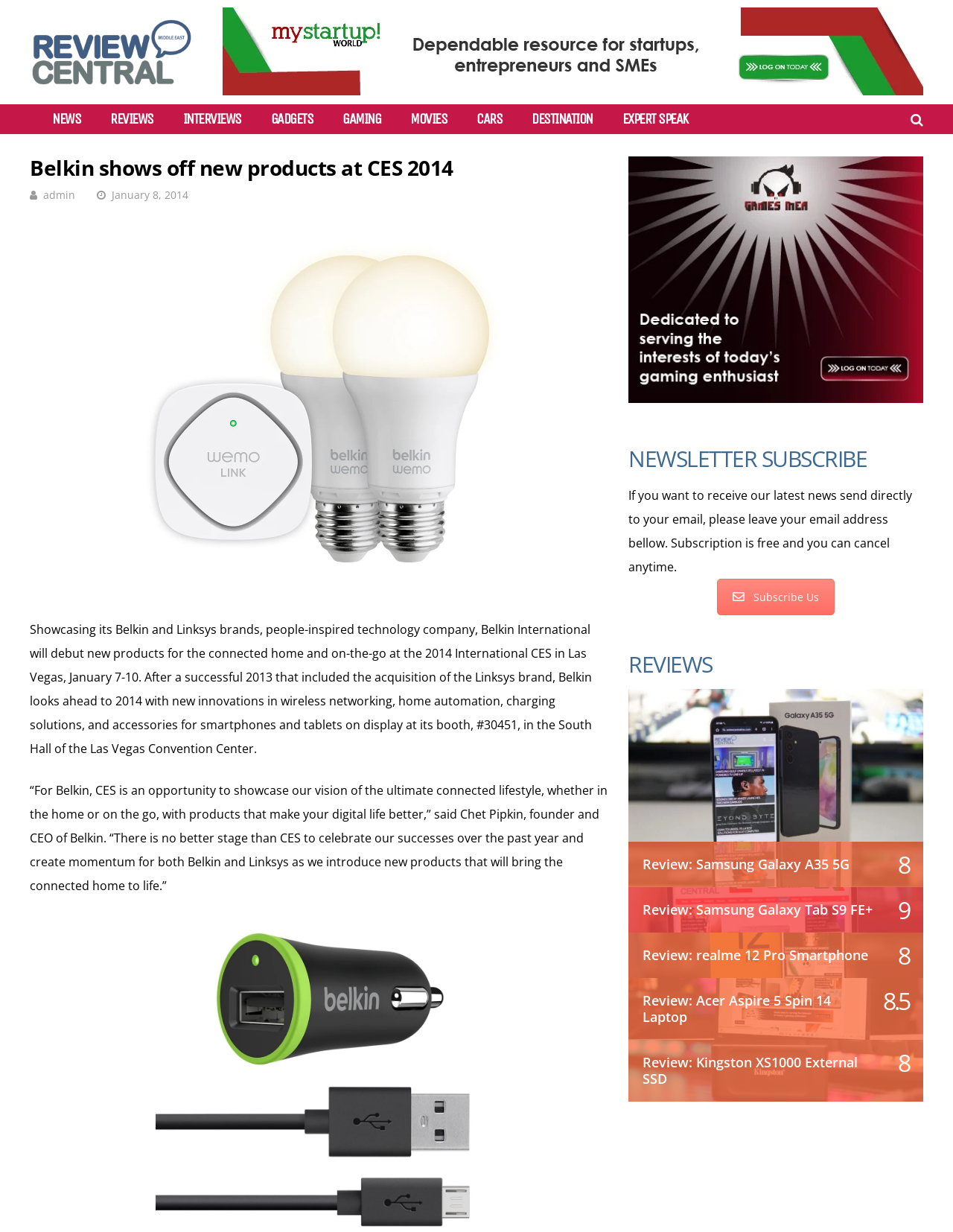Give a detailed account of the webpage, highlighting key information.

This webpage is about Belkin International, a people-inspired technology company, showcasing its new products at the 2014 International CES in Las Vegas. At the top, there is a logo of "Review Central Middle East" with a link to the website. Below it, there is a horizontal navigation menu with links to different categories such as NEWS, REVIEWS, INTERVIEWS, GADGETS, GAMING, MOVIES, CARS, and DESTINATION.

The main content of the webpage is divided into two sections. On the left side, there is a heading "Belkin shows off new products at CES 2014" followed by a brief article about Belkin International's new products for the connected home and on-the-go. The article is written in three paragraphs, with the first paragraph introducing Belkin's vision, the second paragraph describing the products on display at the CES, and the third paragraph quoting the CEO of Belkin.

On the right side, there is a section dedicated to REVIEWS, with a heading "NEWSLETTER SUBSCRIBE" and a form to subscribe to the newsletter. Below it, there are several review articles listed, including reviews of Samsung Galaxy A35 5G, Samsung Galaxy Tab S9 FE+, realme 12 Pro Smartphone, Acer Aspire 5 Spin 14 Laptop, and Kingston XS1000 External SSD. Each review article has a heading, a link to the full review, and a rating score.